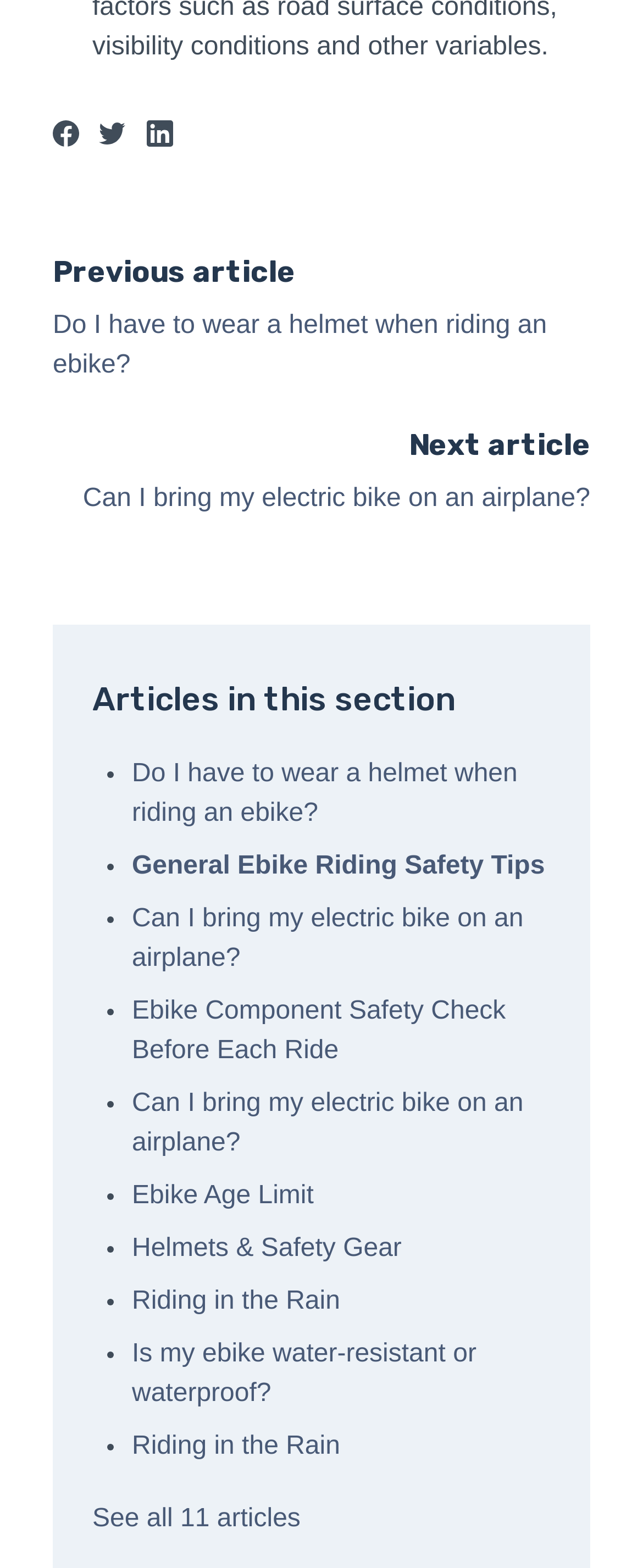Could you specify the bounding box coordinates for the clickable section to complete the following instruction: "Share this page on Facebook"?

[0.082, 0.08, 0.123, 0.098]